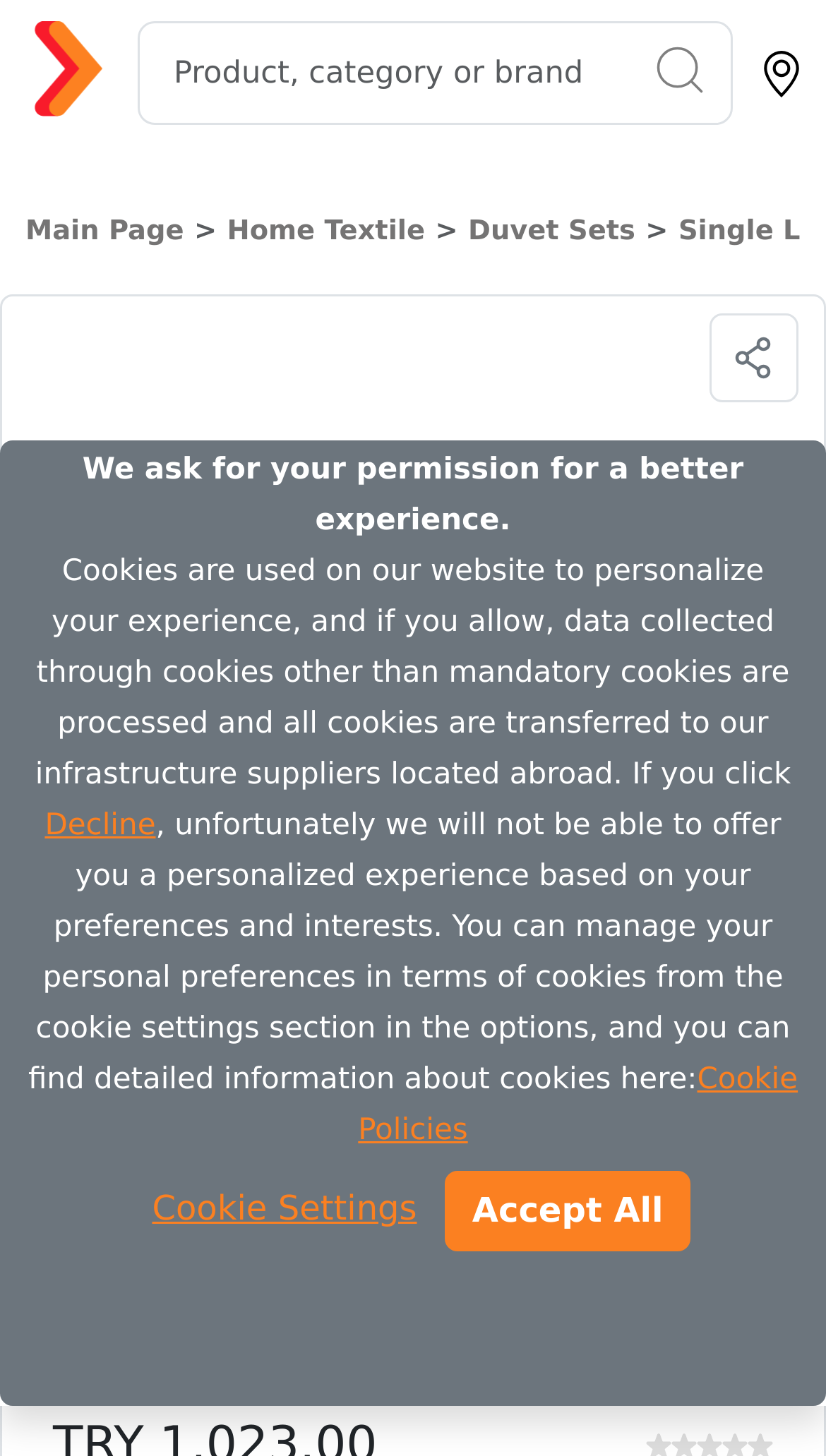Determine the bounding box coordinates of the element that should be clicked to execute the following command: "Go to main page".

[0.031, 0.148, 0.223, 0.17]